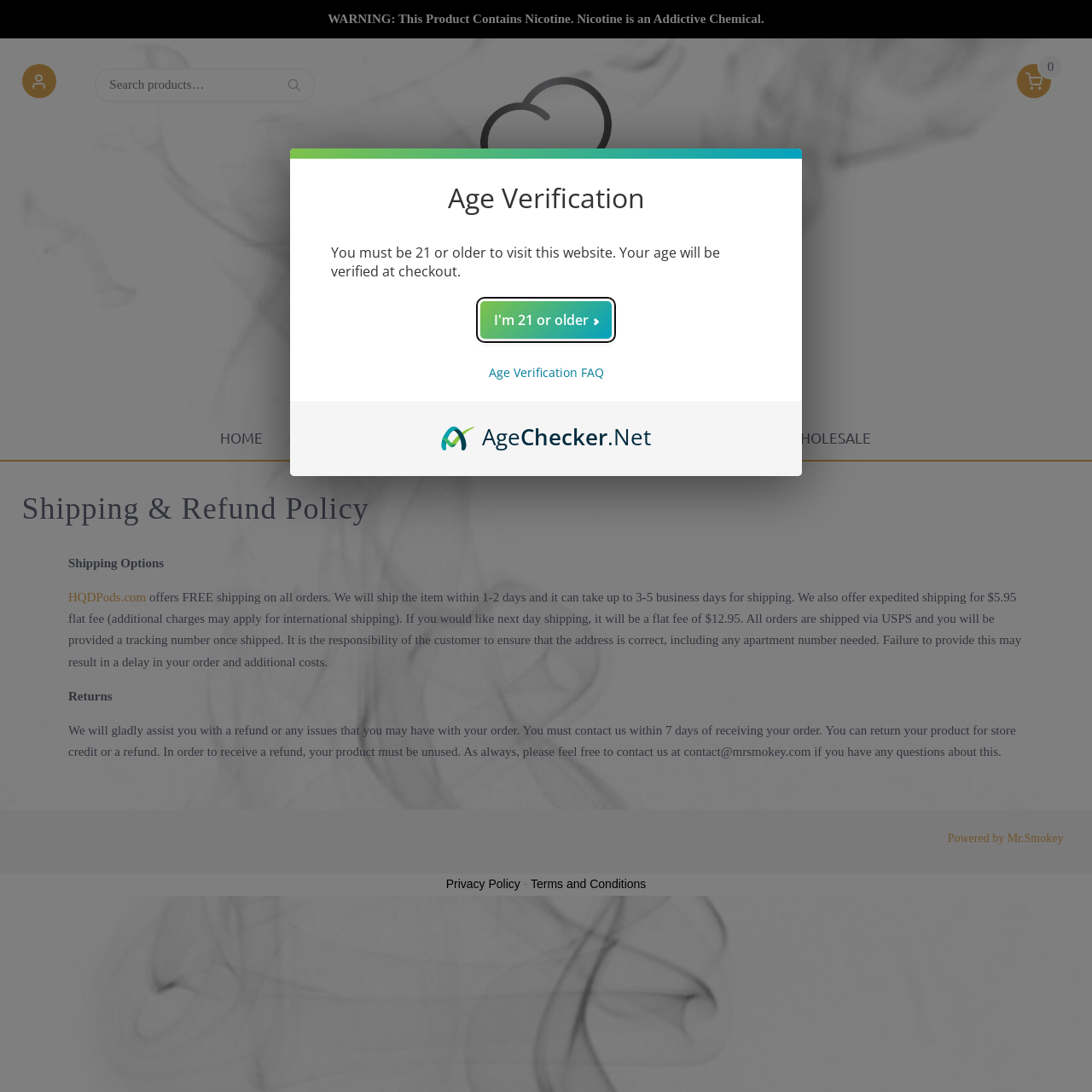Identify the bounding box of the UI element that matches this description: "Age Verification FAQ".

[0.447, 0.333, 0.553, 0.348]